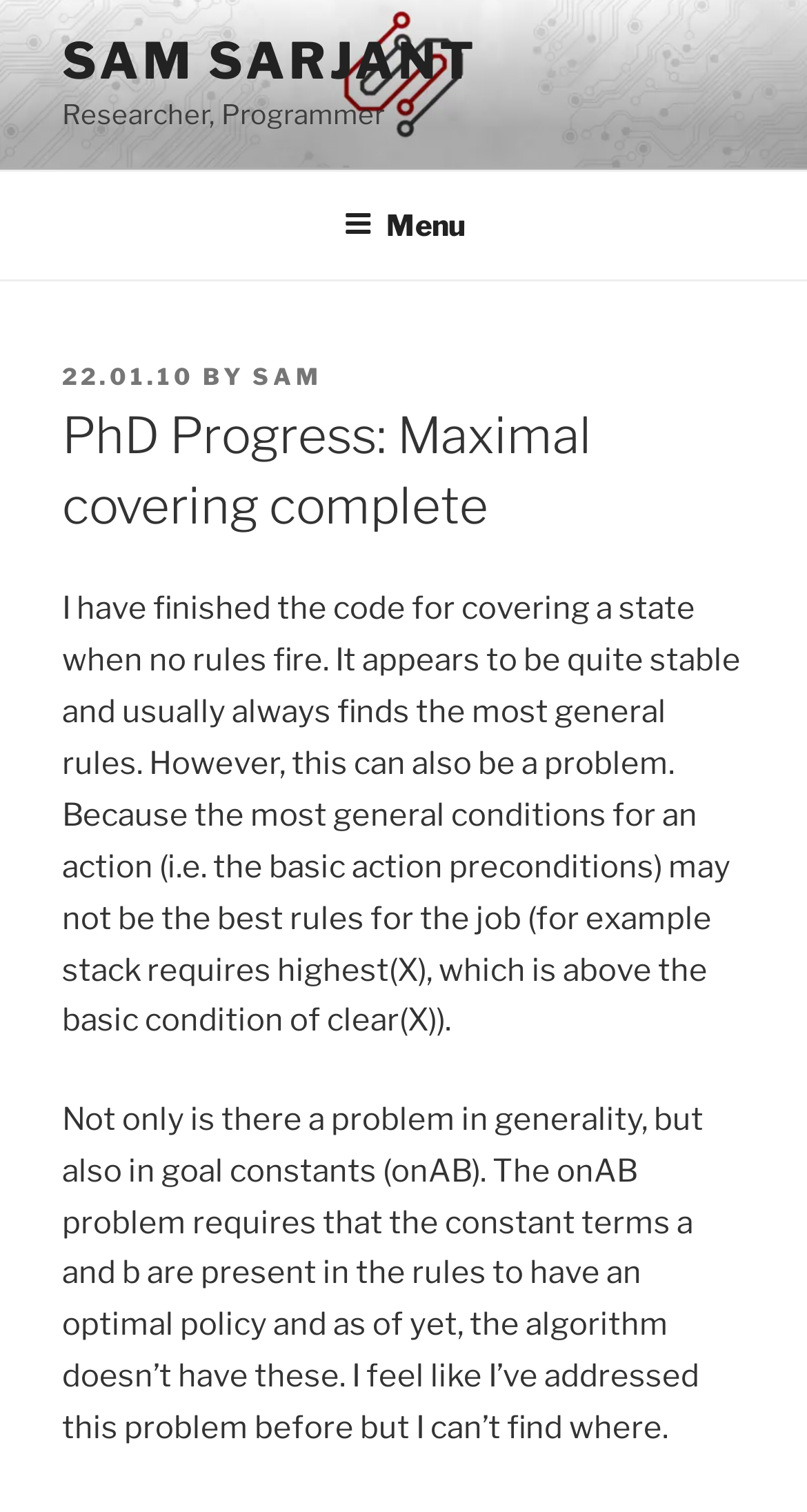Respond to the question below with a single word or phrase:
What is the type of the top menu?

Navigation